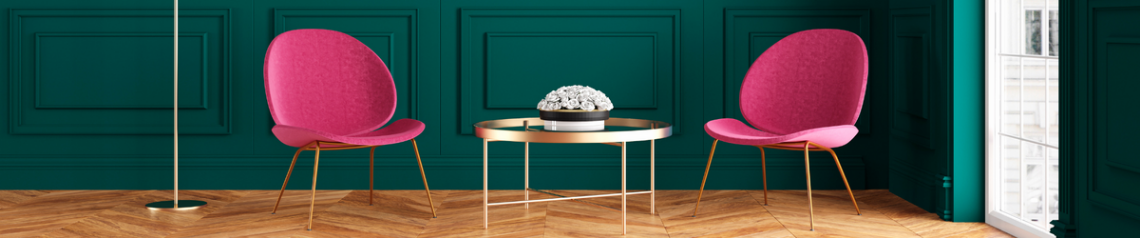Illustrate the image with a detailed and descriptive caption.

The image showcases a stylish interior design featuring two elegant pink chairs that contrast beautifully against a deep teal wall. Positioned between the chairs is a sleek, round glass table with a metallic base, adorned with a small decorative bowl filled with white flowers. The warm hues of the wooden herringbone floor add a cozy touch to the modern aesthetic. This setting illustrates a perfect blend of comfort and sophistication, ideal for consultations or relaxed gatherings. The overall atmosphere conveys a sense of warmth and creativity, making it an inviting space for conversation and brainstorming.